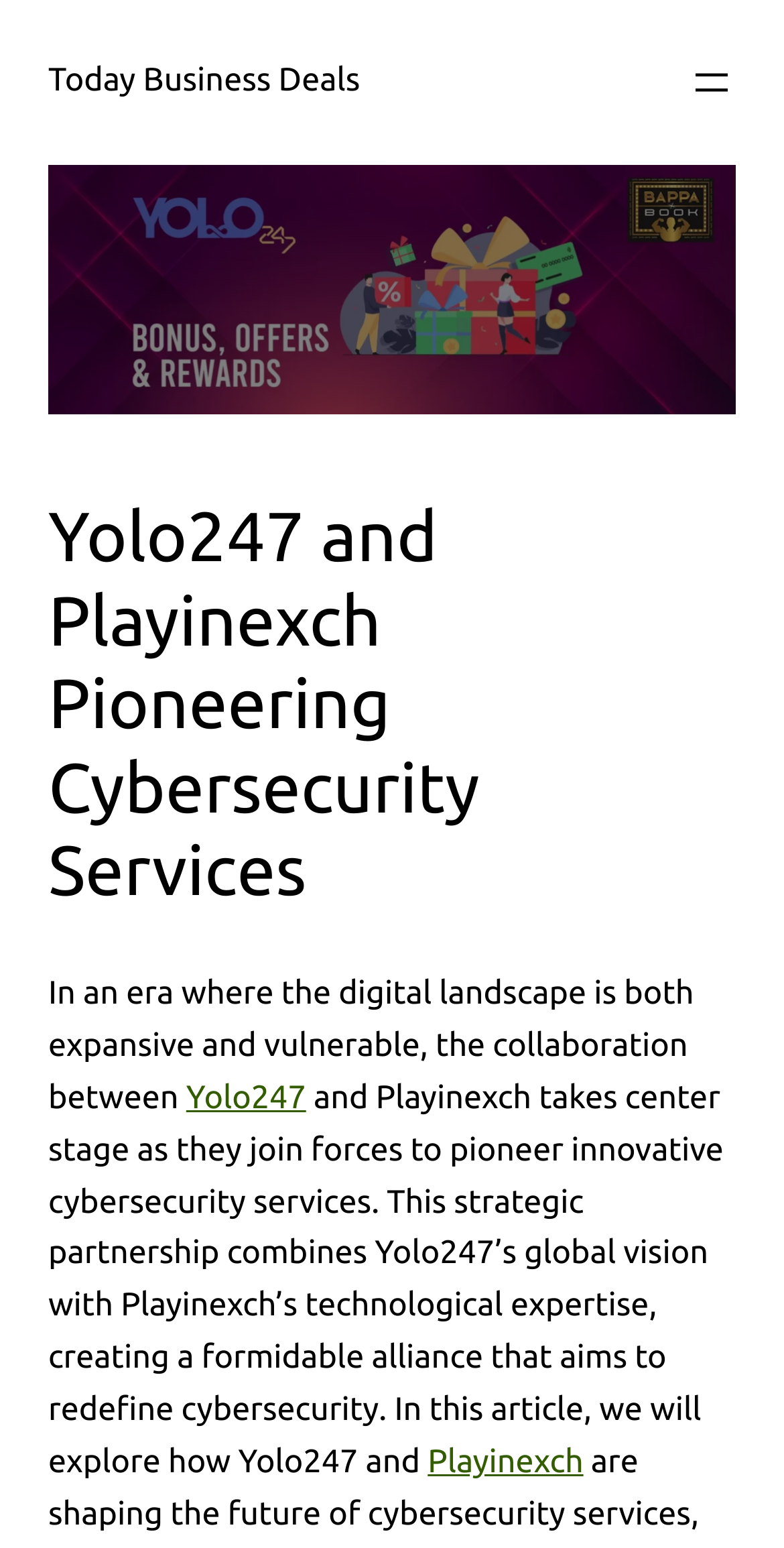Generate a thorough explanation of the webpage's elements.

The webpage is about Yolo247 and Playinexch pioneering cybersecurity services, with a focus on global accessibility. At the top left of the page, there is a link to "Today Business Deals". On the top right, there is a button to "Open menu" which has a popup dialog. Below the button, there is a figure that spans across the top of the page. 

The main content of the page starts with a heading that reads "Yolo247 and Playinexch Pioneering Cybersecurity Services", which is centered at the top of the page. Below the heading, there is a block of text that describes the collaboration between Yolo247 and Playinexch, highlighting their joint effort to pioneer innovative cybersecurity services. Within this text, there are links to "Yolo247" and "Playinexch", which are positioned inline with the surrounding text. The text continues to explain how the strategic partnership aims to redefine cybersecurity, and that the article will explore how Yolo247 and Playinexch are shaping the future of cybersecurity services.